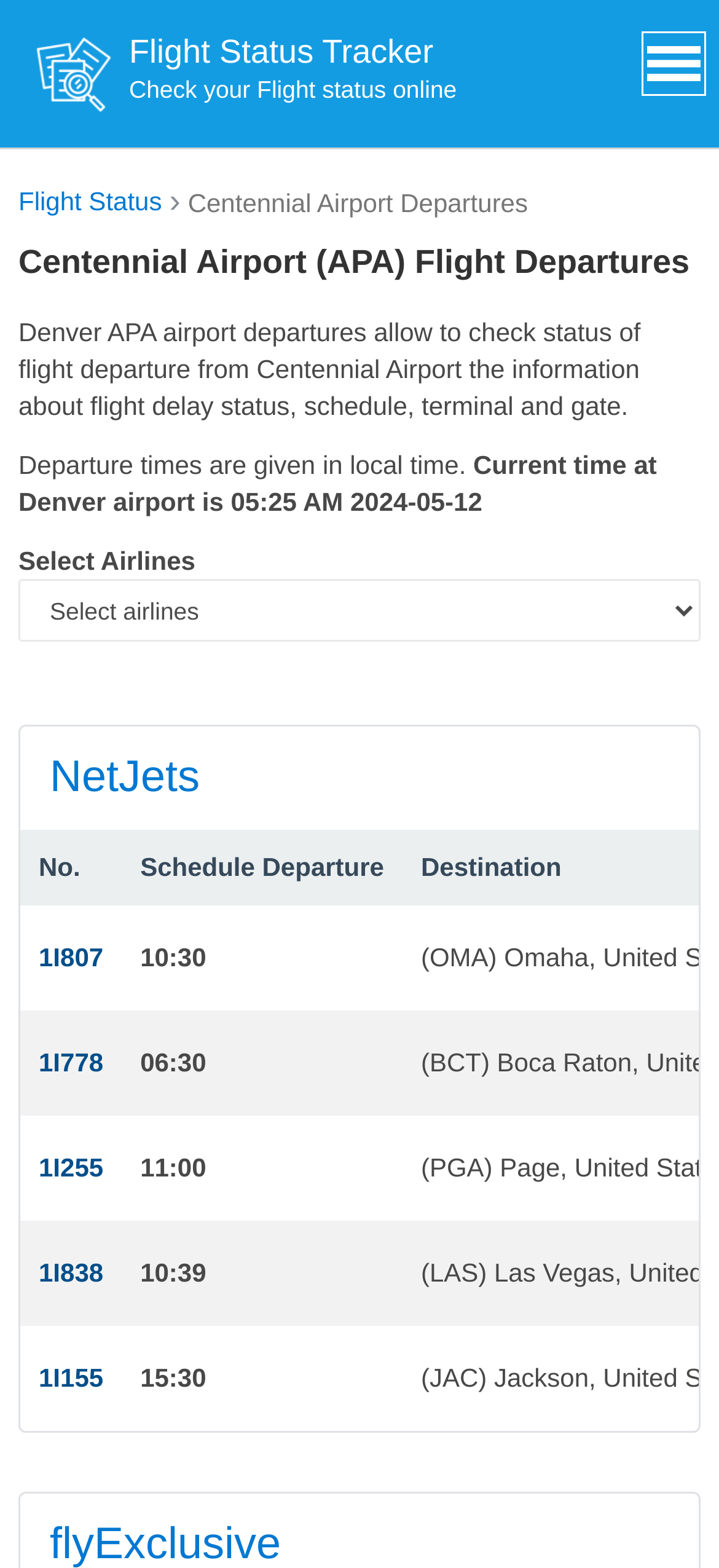Refer to the image and answer the question with as much detail as possible: How many flights are listed in the departures table?

I counted the number of grid cells that contain flight numbers, which are 1I807, 1I778, 1I255, 1I838, and 1I155, to determine that there are 5 flights listed in the departures table.